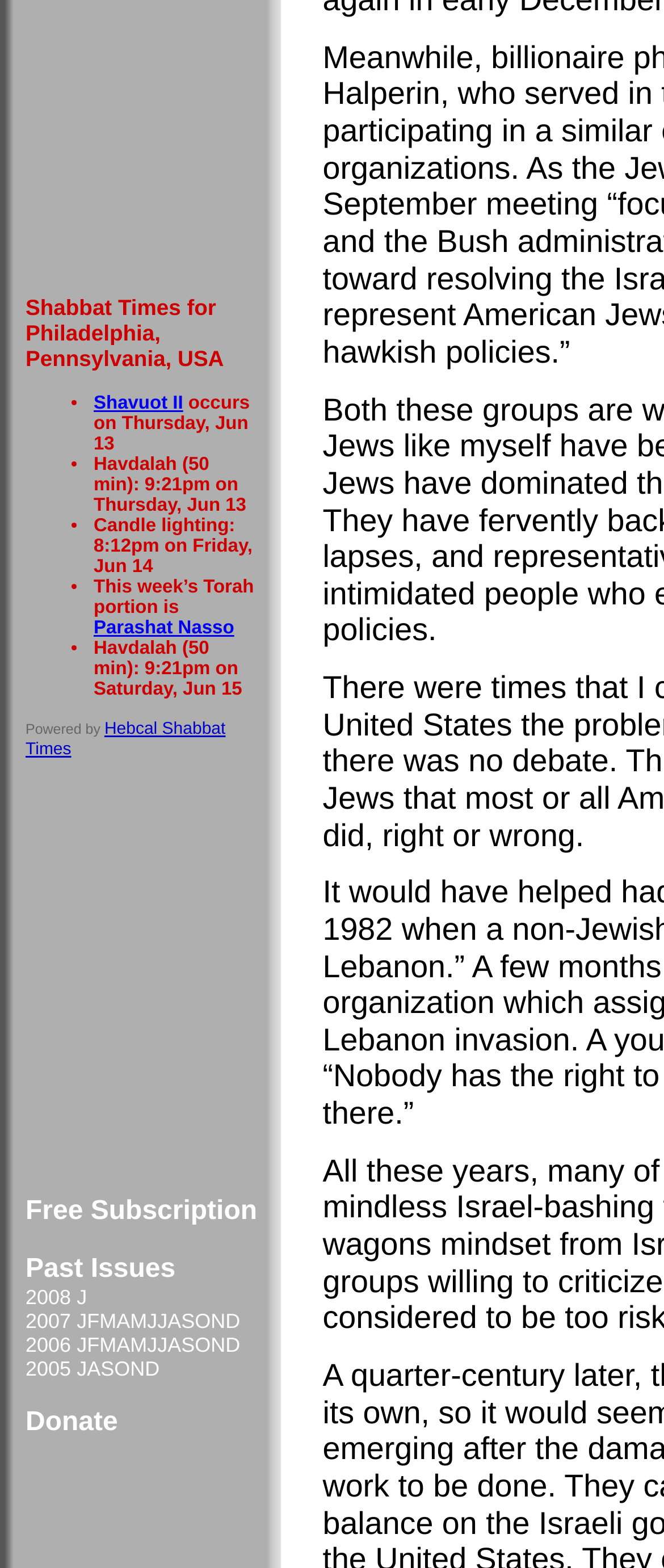Please identify the bounding box coordinates of the element on the webpage that should be clicked to follow this instruction: "View calendar". The bounding box coordinates should be given as four float numbers between 0 and 1, formatted as [left, top, right, bottom].

None